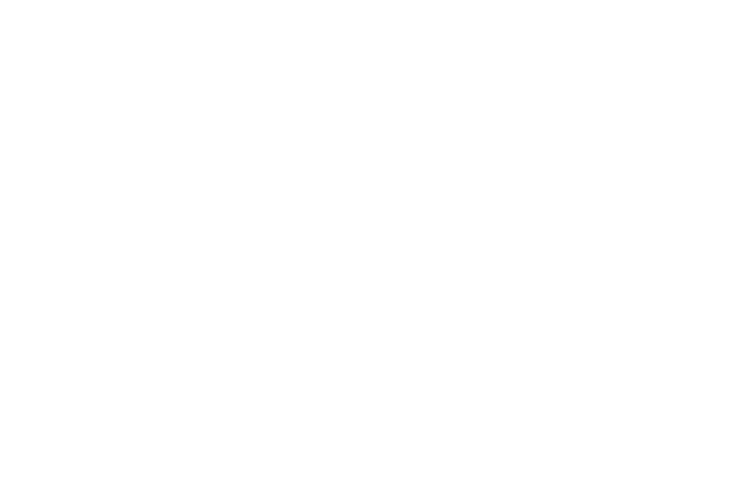Explain the contents of the image with as much detail as possible.

The image features a stylized icon that appears to represent a comfortable lodging experience, likely associated with the Wemeet Hotel, highlighted as an environmentally friendly hotel in Pingtung City. This icon may symbolize aspects such as hospitality, relaxation, or unique accommodations that cater to both tourists and business travelers. The hotel emphasizes its commitment to sustainable practices, offering personalized service and a warm atmosphere, making it an appealing choice for visitors looking for a memorable stay.